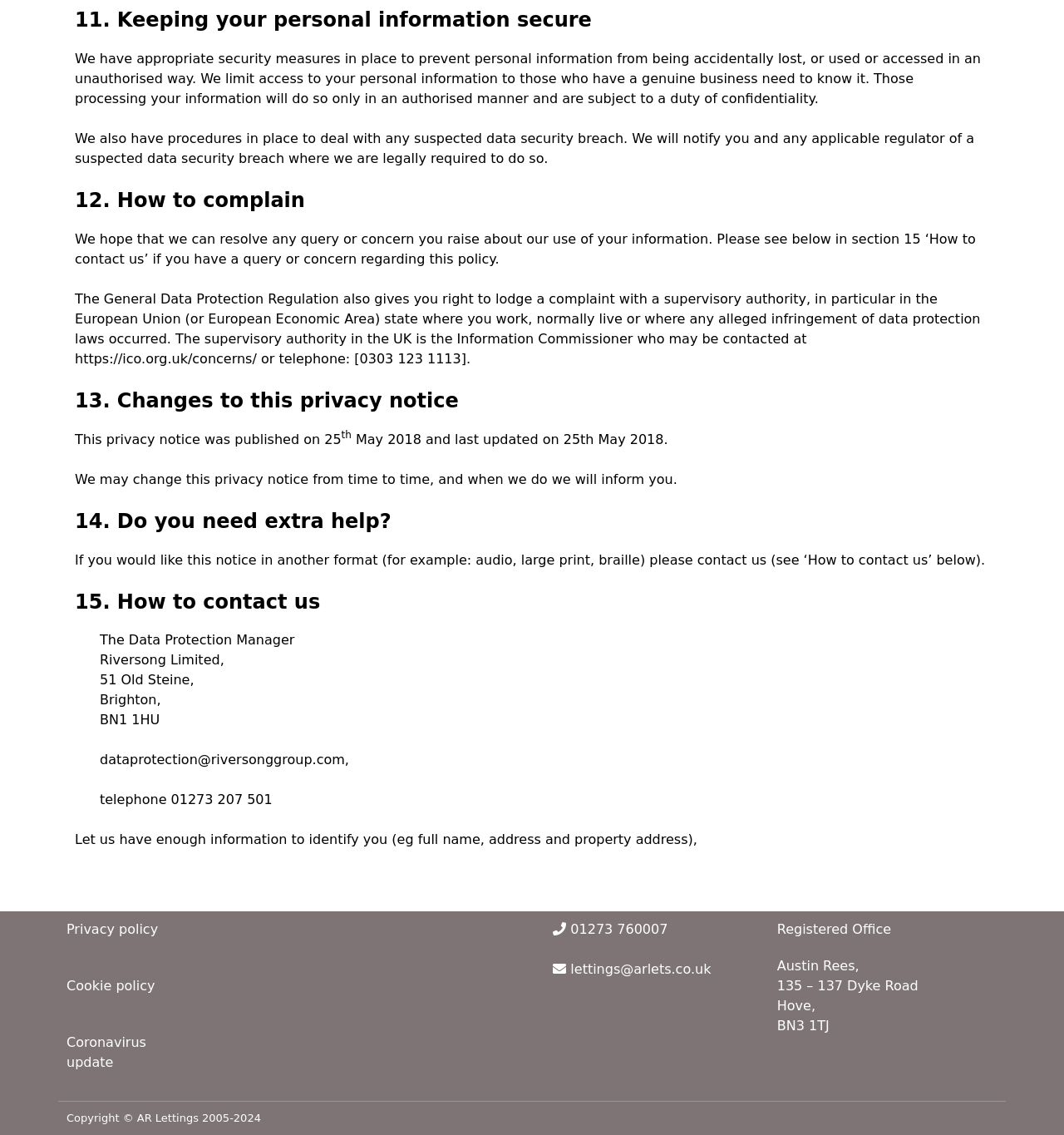What is the purpose of the security measures mentioned in section 11?
Using the details from the image, give an elaborate explanation to answer the question.

According to section 11, the security measures are in place to prevent personal information from being accidentally lost, or used or accessed in an unauthorized way. This implies that the purpose of these measures is to prevent personal information loss.